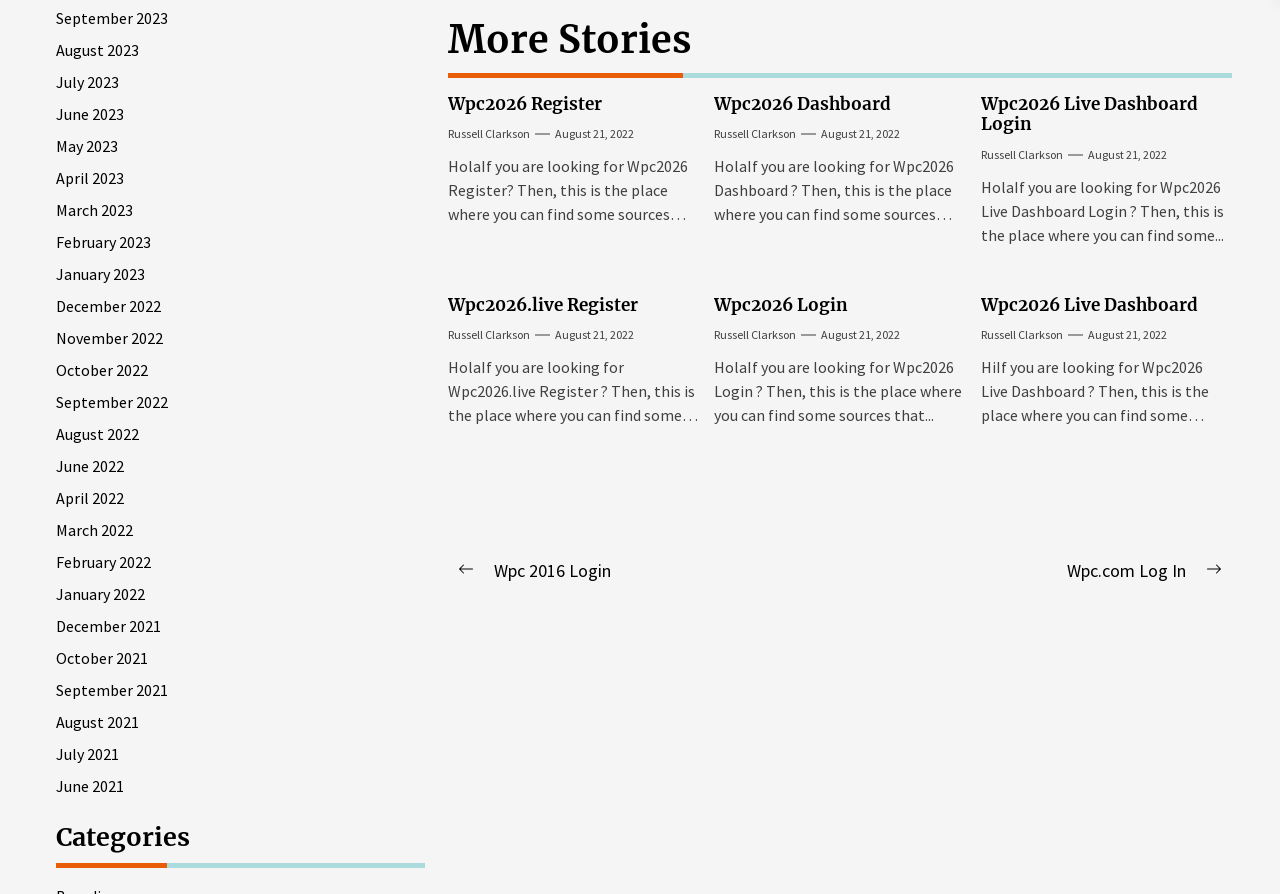What is the date of the third article?
We need a detailed and meticulous answer to the question.

I found the date of the third article by looking at the time elements within the article elements. The third article has a time element with the text 'August 21, 2022', which is the date of the article.